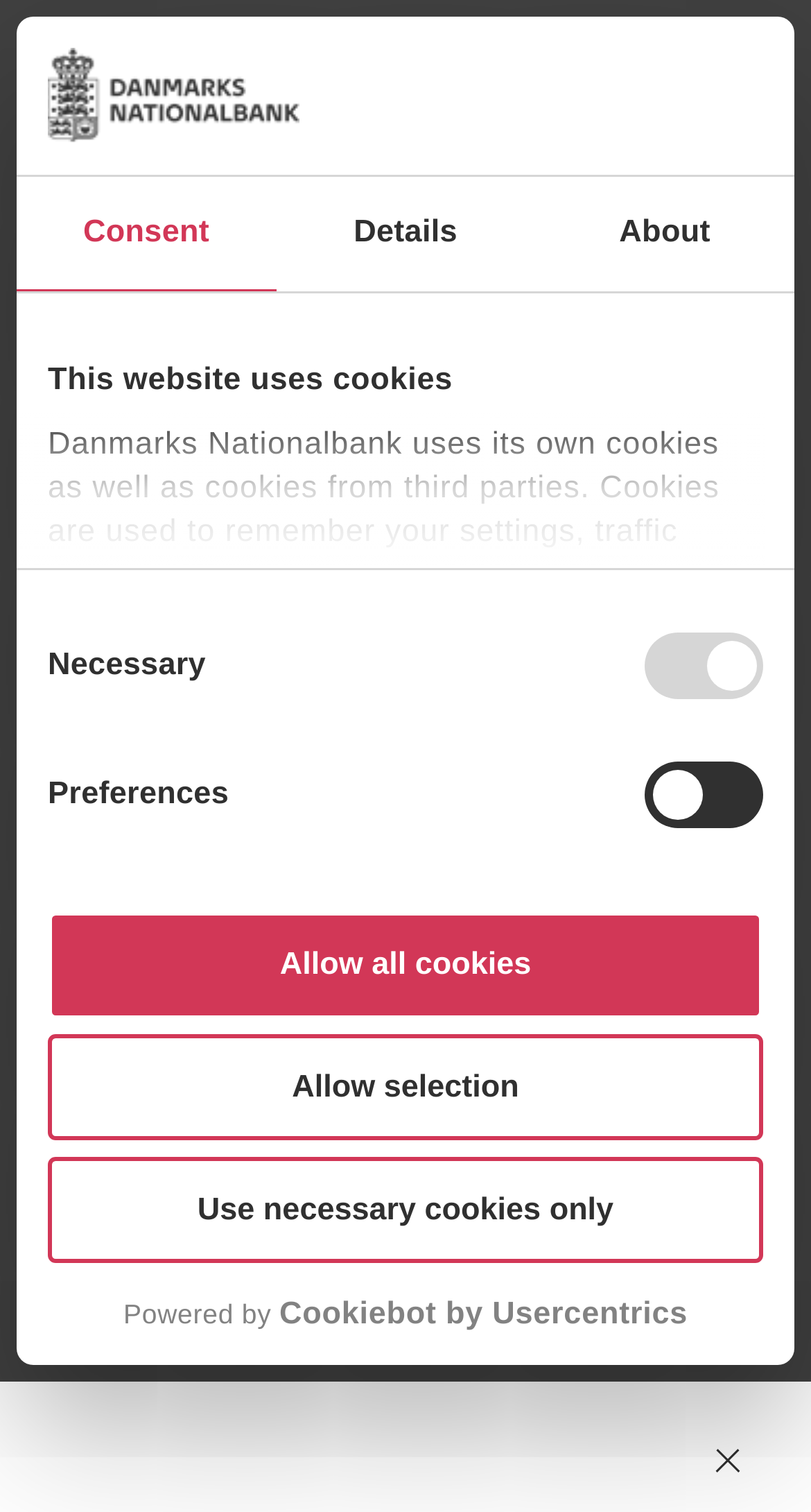Identify the bounding box coordinates of the element to click to follow this instruction: 'Click the 'Danmarks Nationalbank' link'. Ensure the coordinates are four float values between 0 and 1, provided as [left, top, right, bottom].

[0.062, 0.051, 0.462, 0.156]